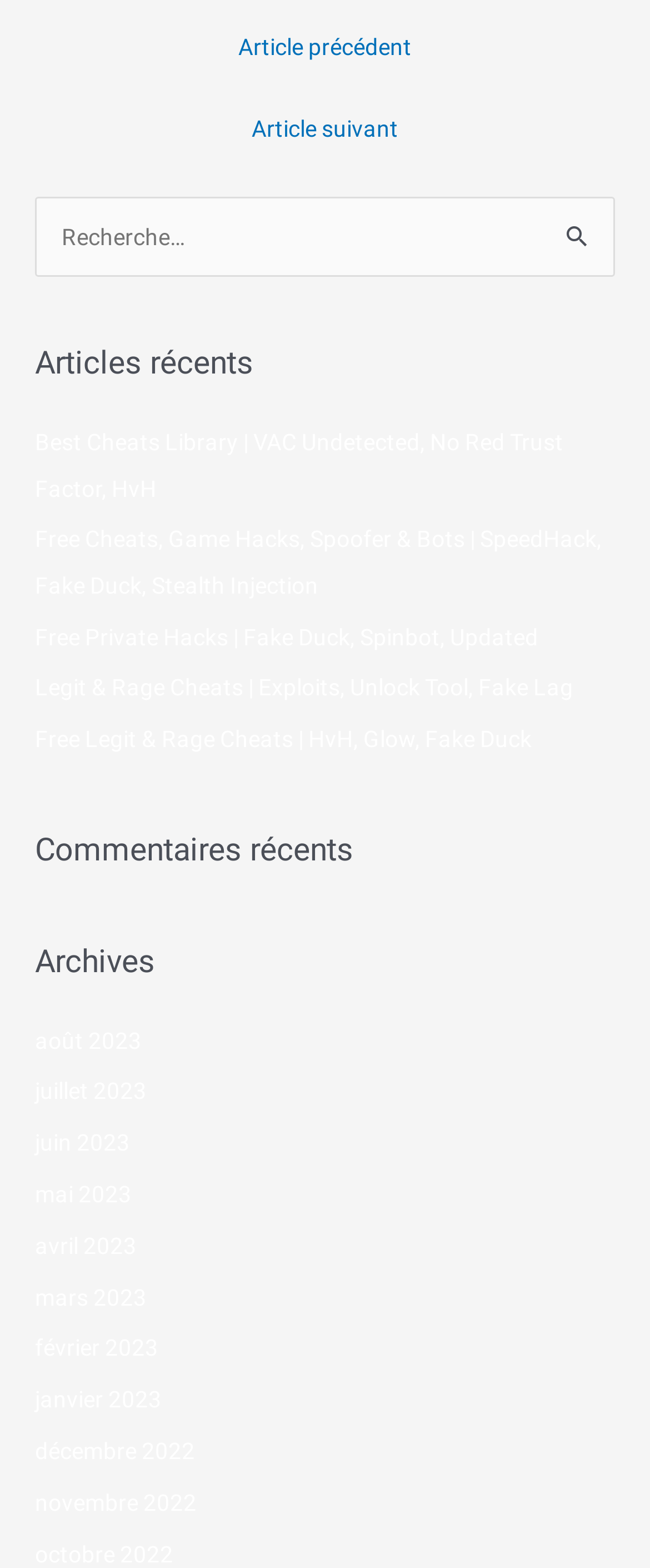Pinpoint the bounding box coordinates of the element you need to click to execute the following instruction: "Read the article about Best Cheats Library". The bounding box should be represented by four float numbers between 0 and 1, in the format [left, top, right, bottom].

[0.054, 0.274, 0.867, 0.32]